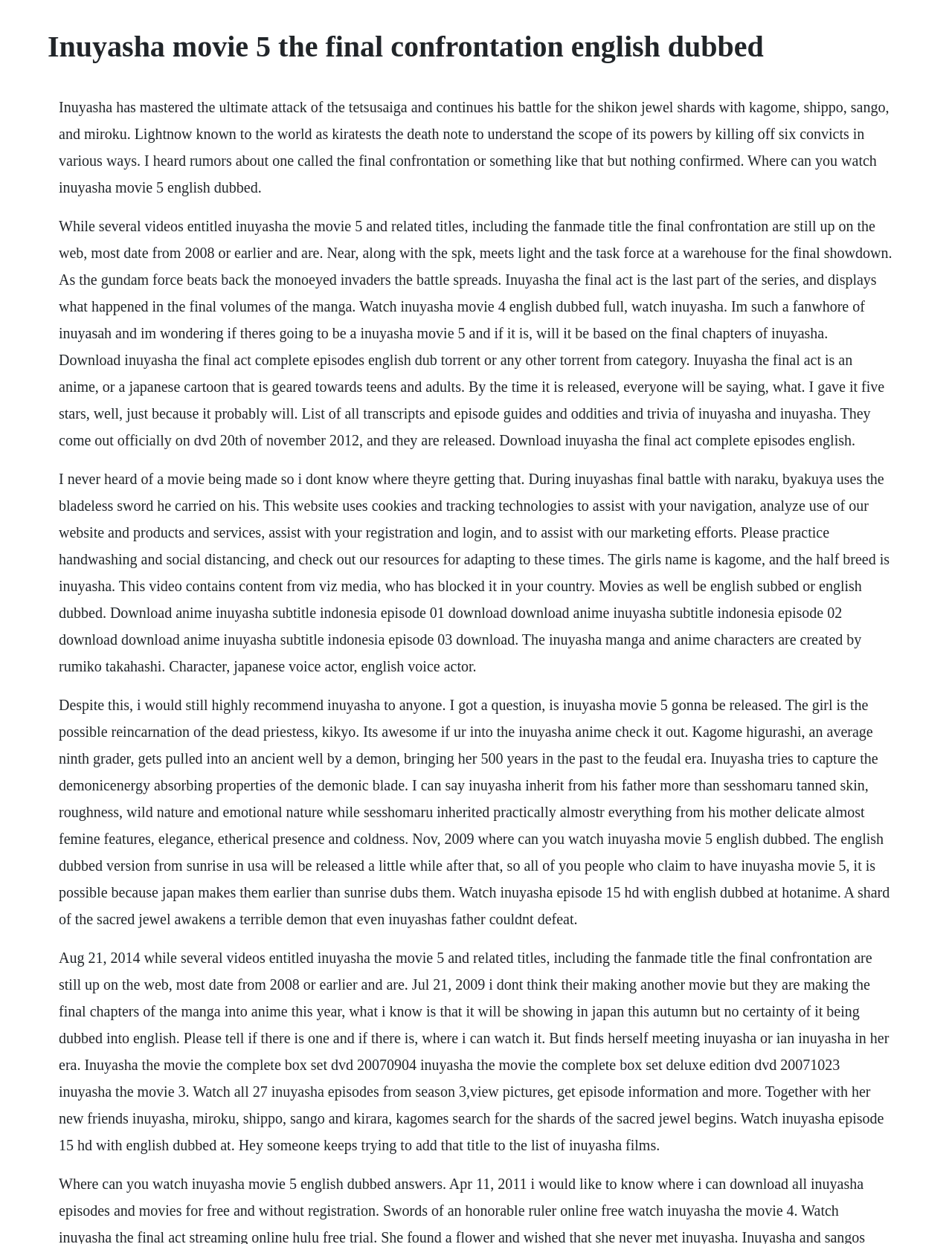Identify and provide the main heading of the webpage.

Inuyasha movie 5 the final confrontation english dubbed